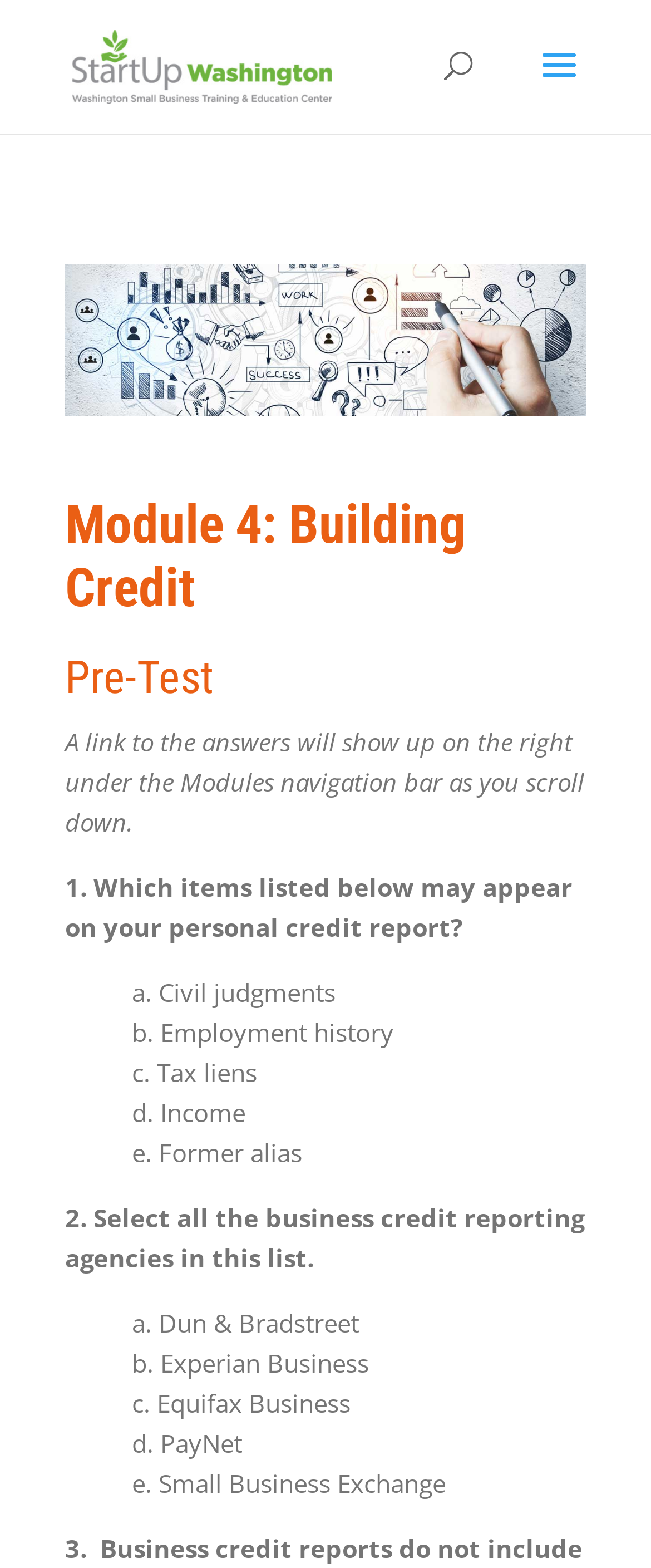What are the business credit reporting agencies listed?
Please provide a comprehensive and detailed answer to the question.

The question is asked in the pre-test, and the options provided are Dun & Bradstreet, Experian Business, Equifax Business, PayNet, and Small Business Exchange. These are the business credit reporting agencies listed.